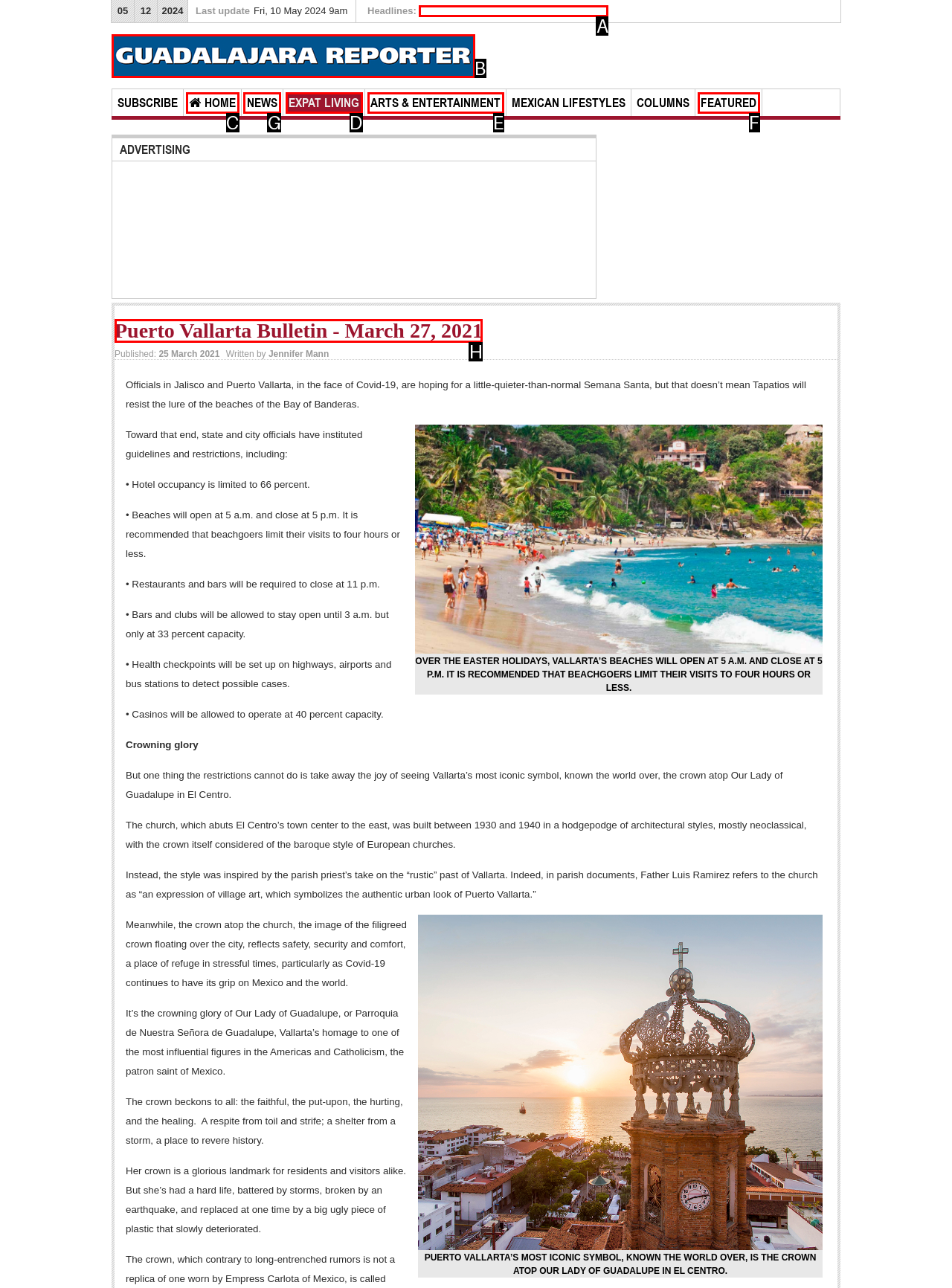Tell me the correct option to click for this task: Select the 'SUNGLASSES' option
Write down the option's letter from the given choices.

None